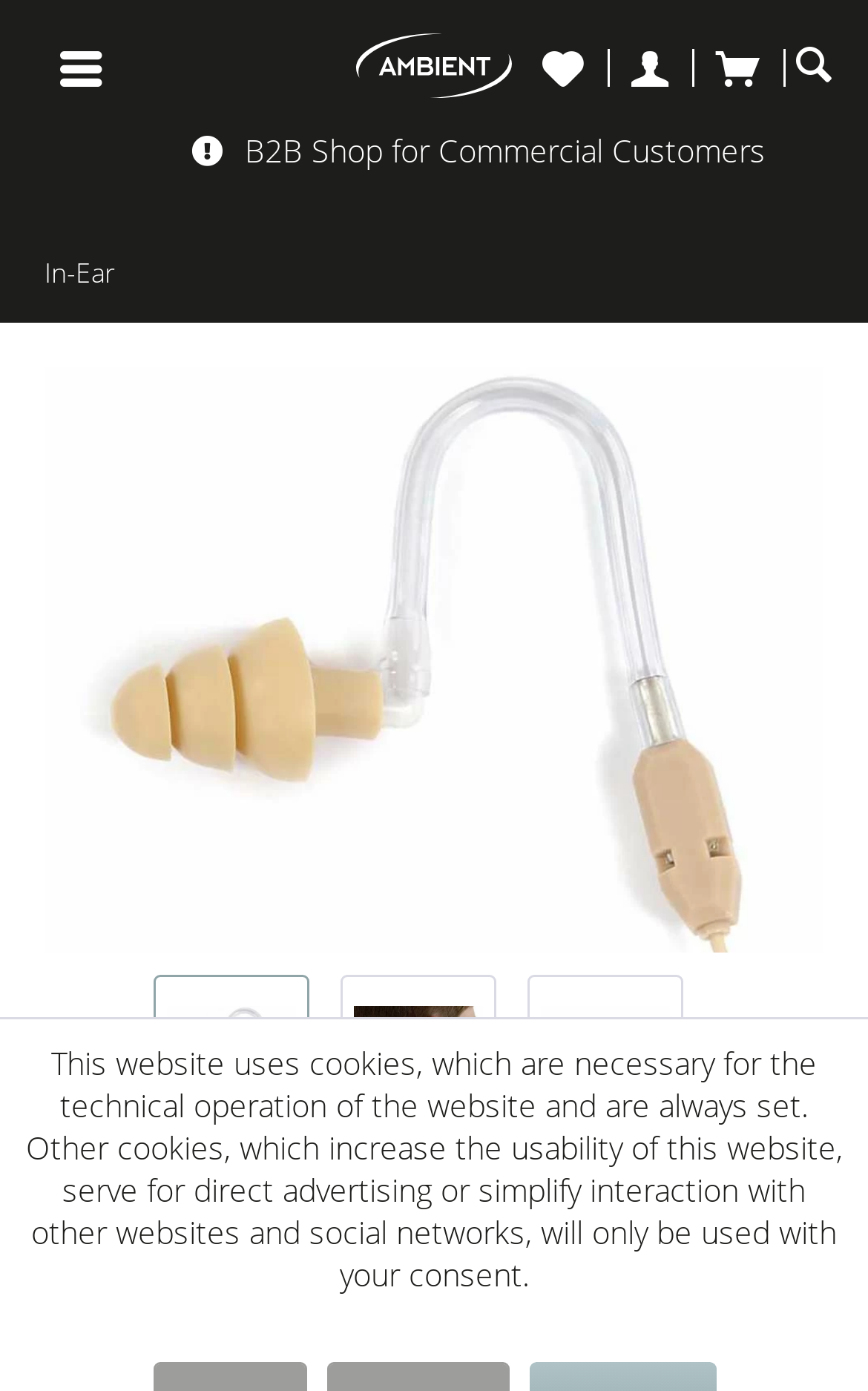Identify the bounding box coordinates for the UI element described as: "Sound Equipment Headphones In-Ear". The coordinates should be provided as four floats between 0 and 1: [left, top, right, bottom].

[0.0, 0.16, 1.0, 0.232]